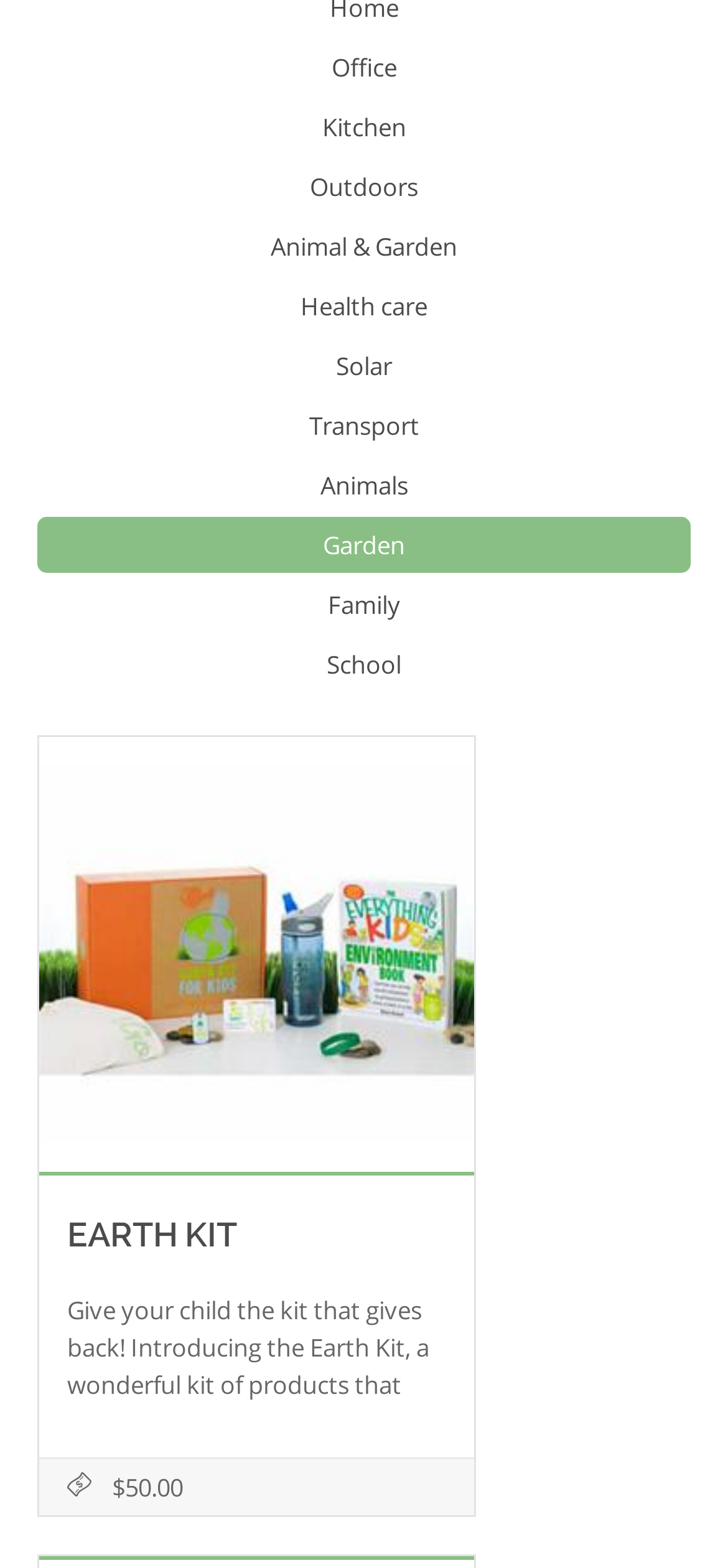Provide the bounding box coordinates of the HTML element this sentence describes: "title="Earth Kit"". The bounding box coordinates consist of four float numbers between 0 and 1, i.e., [left, top, right, bottom].

[0.054, 0.47, 0.651, 0.747]